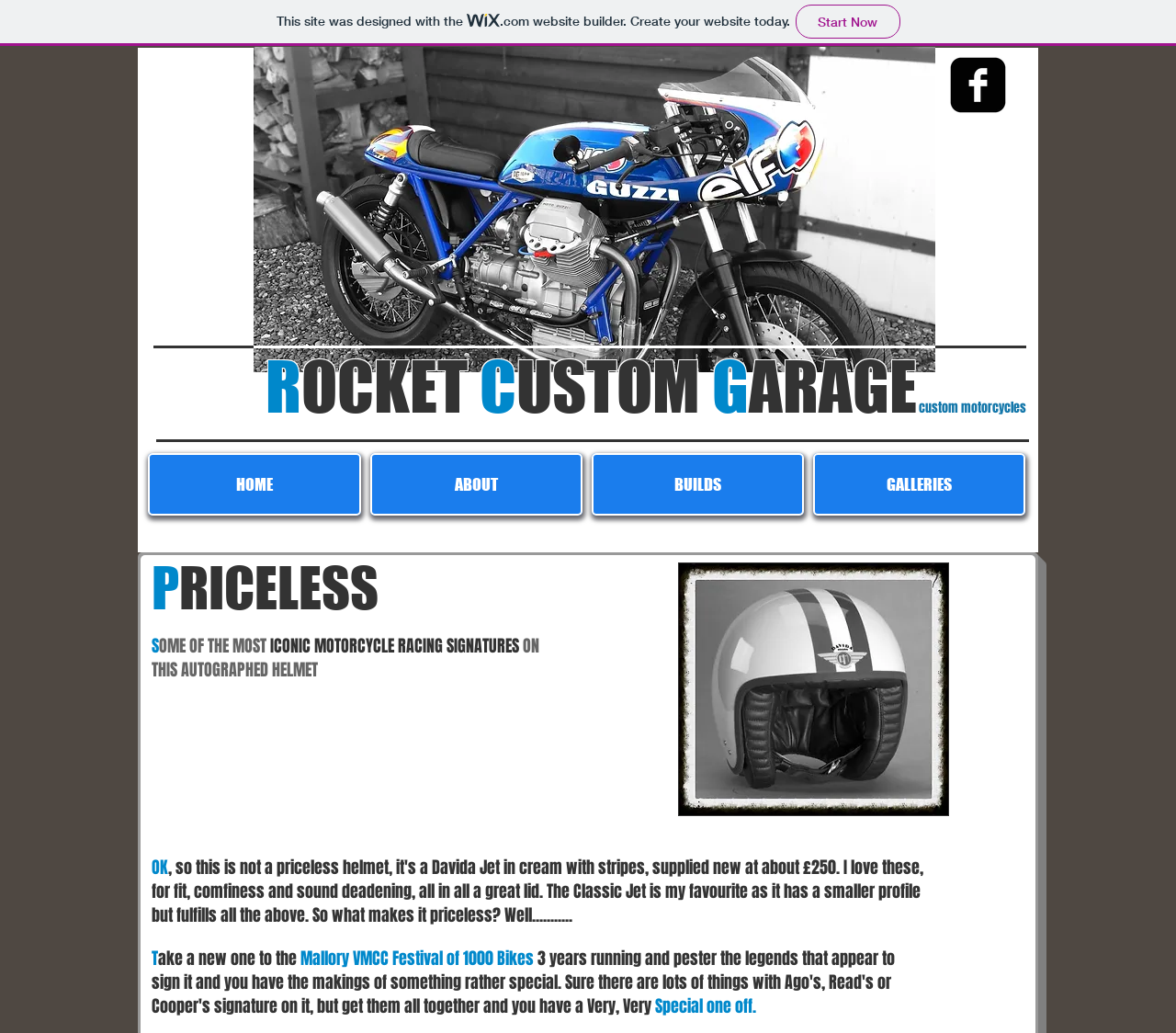Refer to the screenshot and give an in-depth answer to this question: What is the type of helmet mentioned?

I found this answer by reading the text in the heading element that starts with 'OK, so this is not a priceless helmet, it's a Davida Jet in cream with stripes...'. This text mentions the type of helmet.